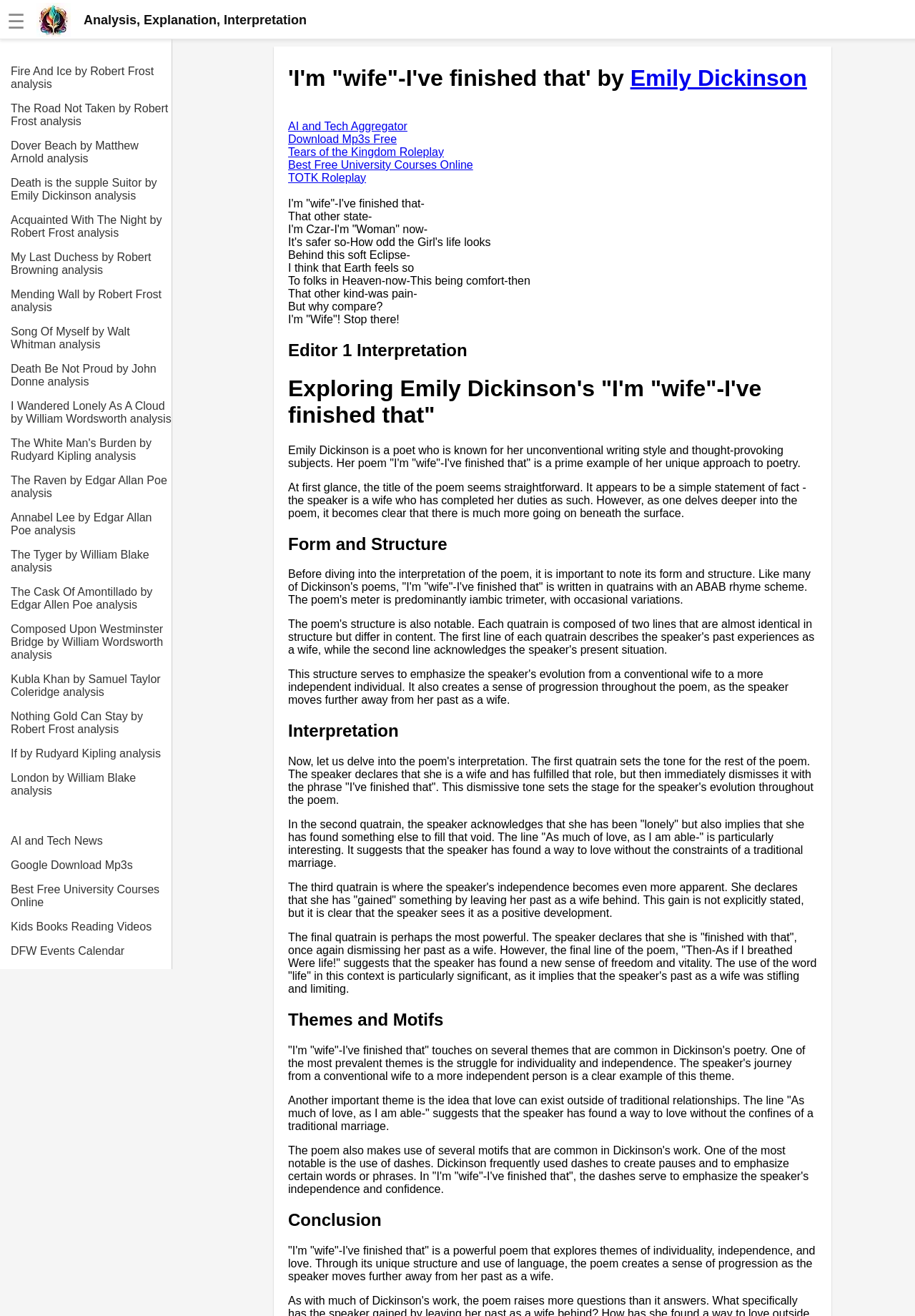What is the title of the poem being analyzed?
Based on the visual content, answer with a single word or a brief phrase.

I'm 'wife'-I've finished that